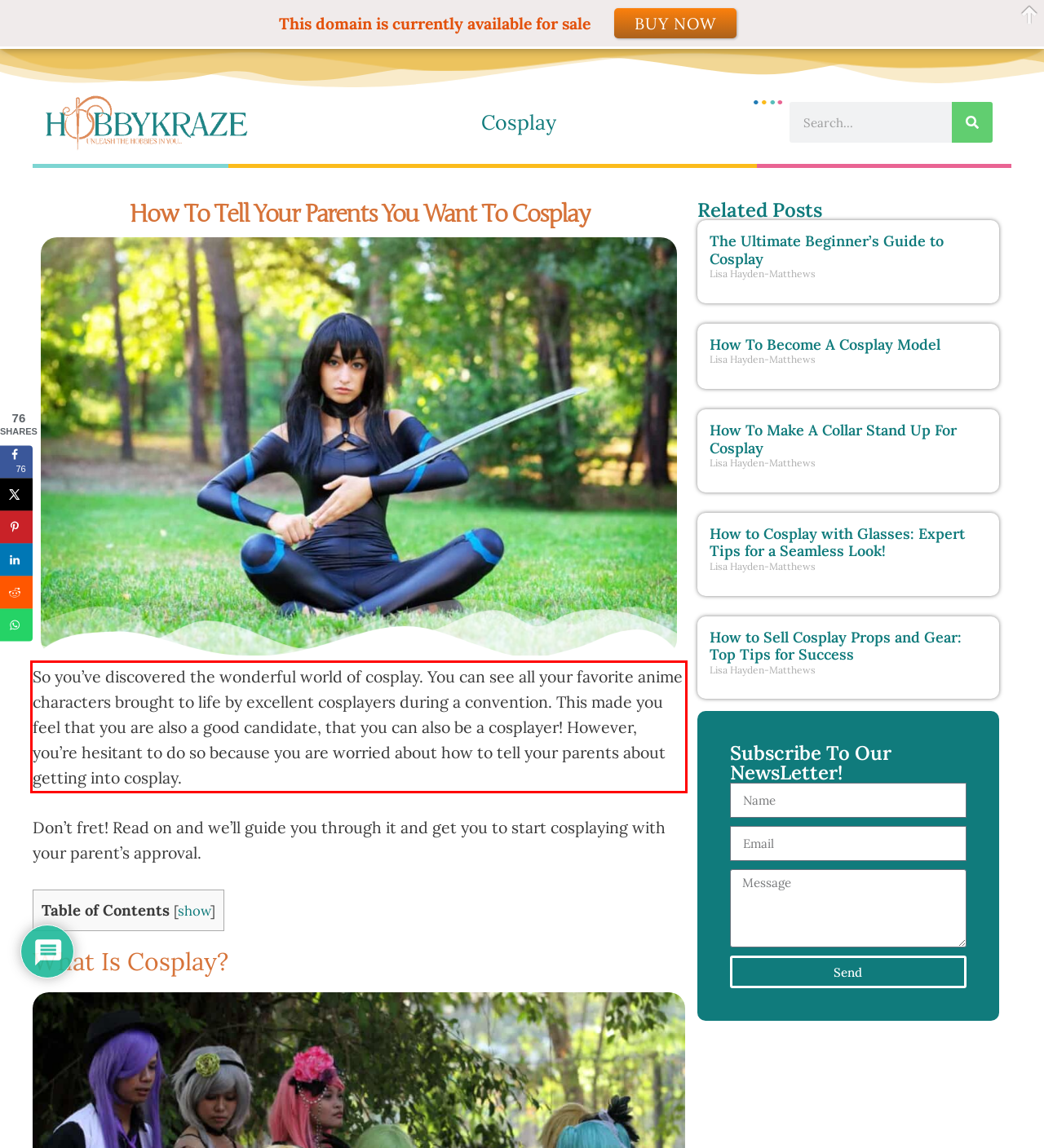Within the provided webpage screenshot, find the red rectangle bounding box and perform OCR to obtain the text content.

So you’ve discovered the wonderful world of cosplay. You can see all your favorite anime characters brought to life by excellent cosplayers during a convention. This made you feel that you are also a good candidate, that you can also be a cosplayer! However, you’re hesitant to do so because you are worried about how to tell your parents about getting into cosplay.